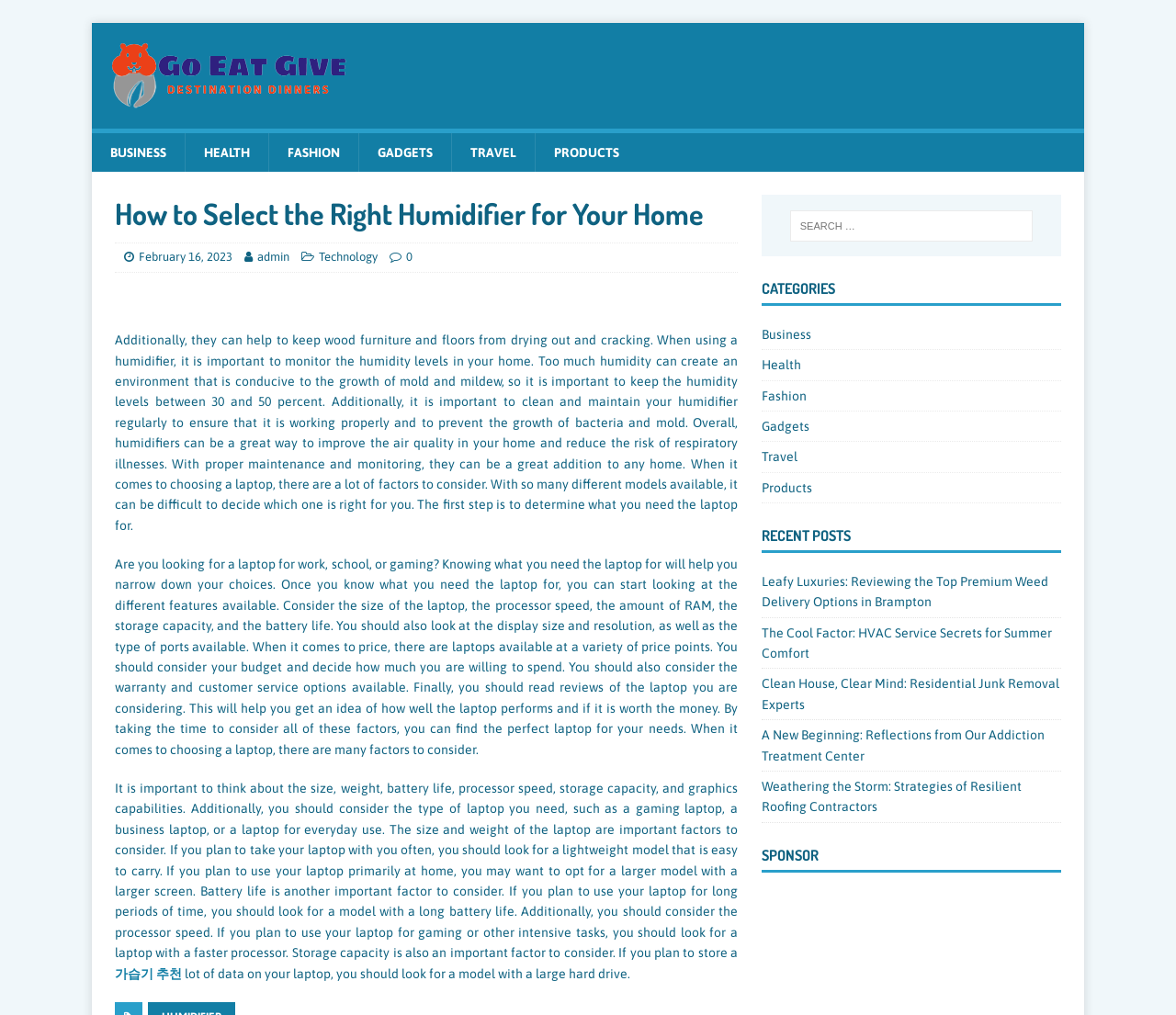Indicate the bounding box coordinates of the element that must be clicked to execute the instruction: "Search for something". The coordinates should be given as four float numbers between 0 and 1, i.e., [left, top, right, bottom].

None